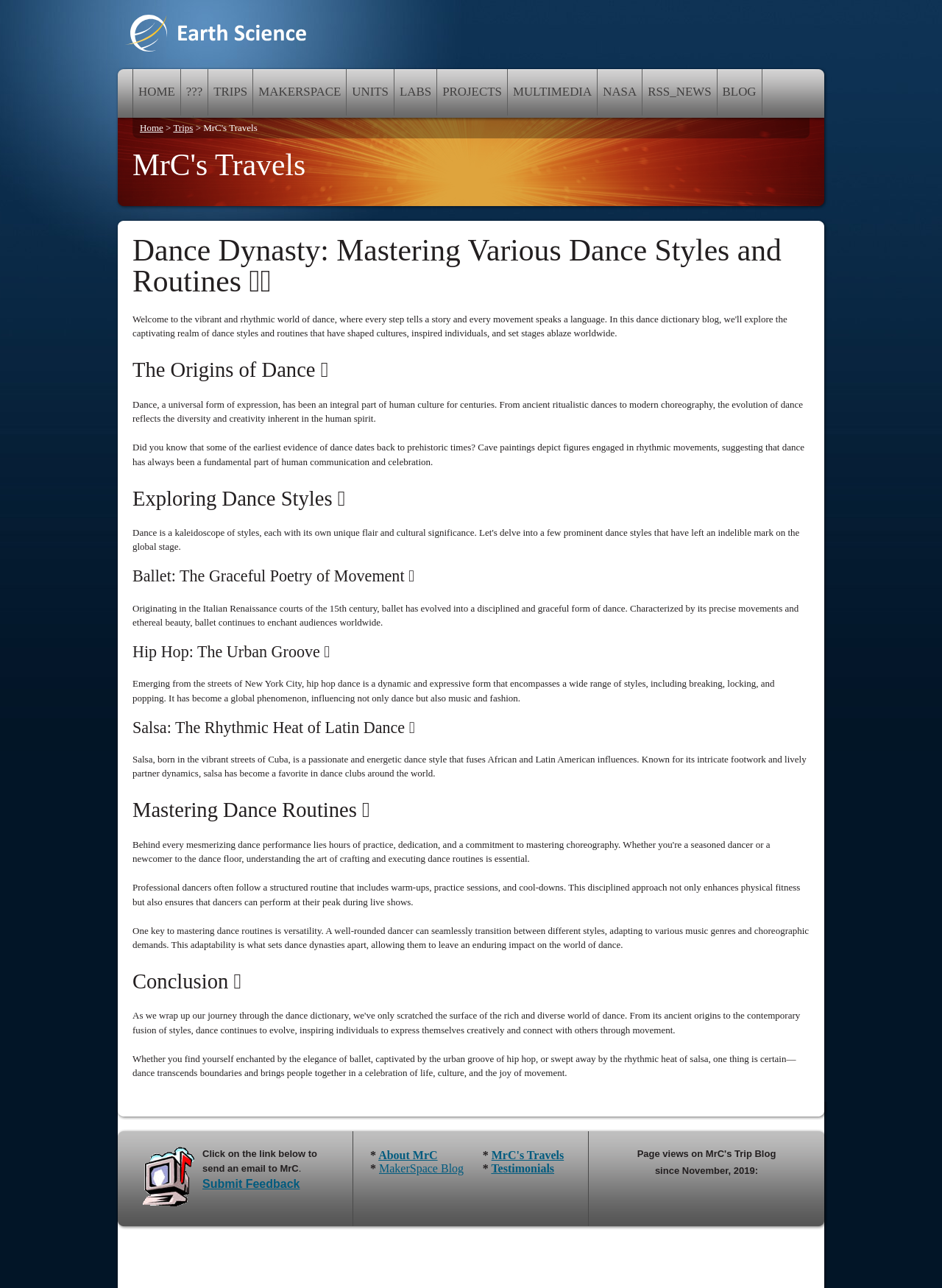Based on the element description RSS_News, identify the bounding box of the UI element in the given webpage screenshot. The coordinates should be in the format (top-left x, top-left y, bottom-right x, bottom-right y) and must be between 0 and 1.

[0.682, 0.054, 0.761, 0.09]